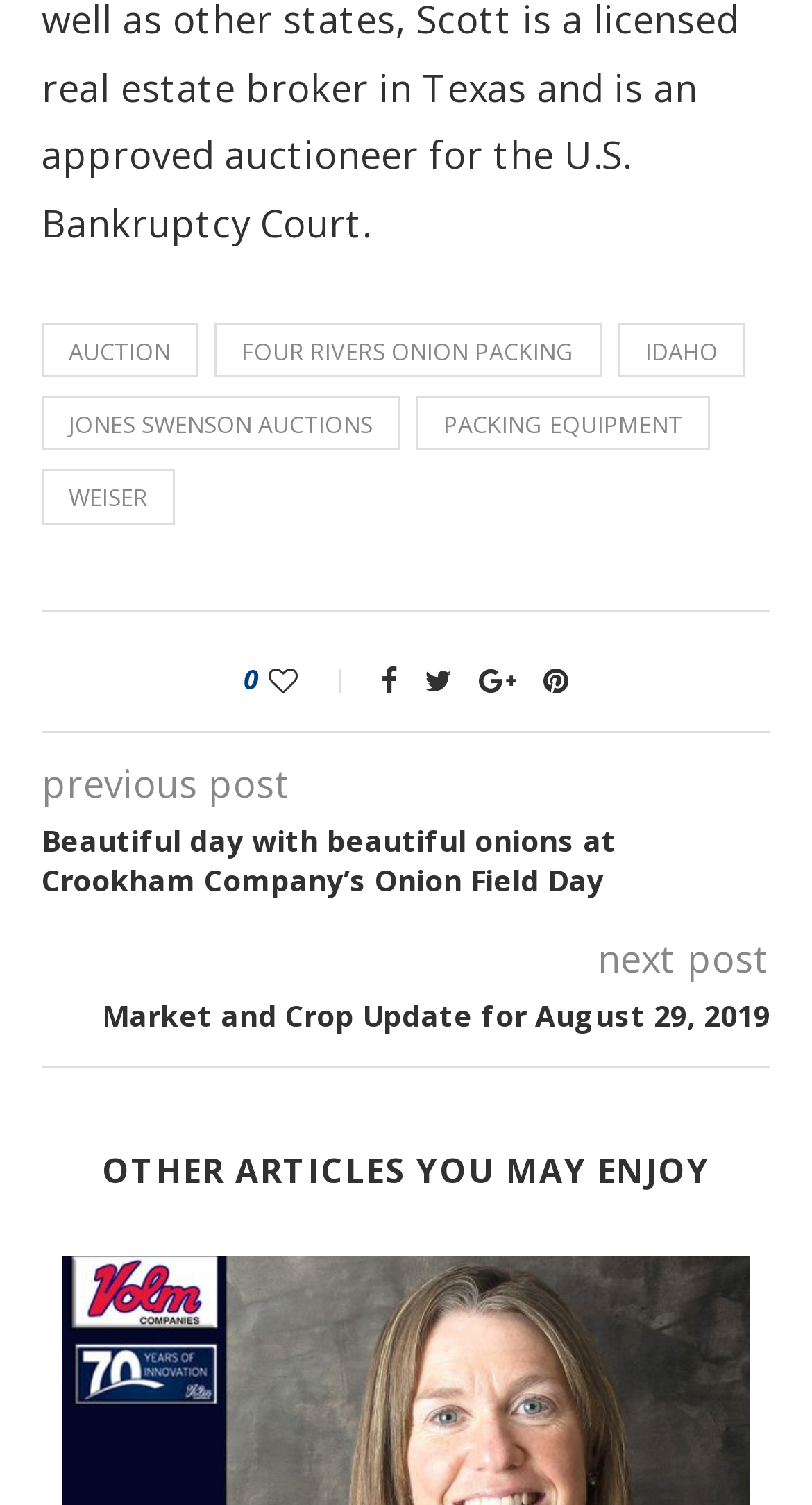Extract the bounding box coordinates for the UI element described by the text: "Packing Equipment". The coordinates should be in the form of [left, top, right, bottom] with values between 0 and 1.

[0.513, 0.263, 0.874, 0.299]